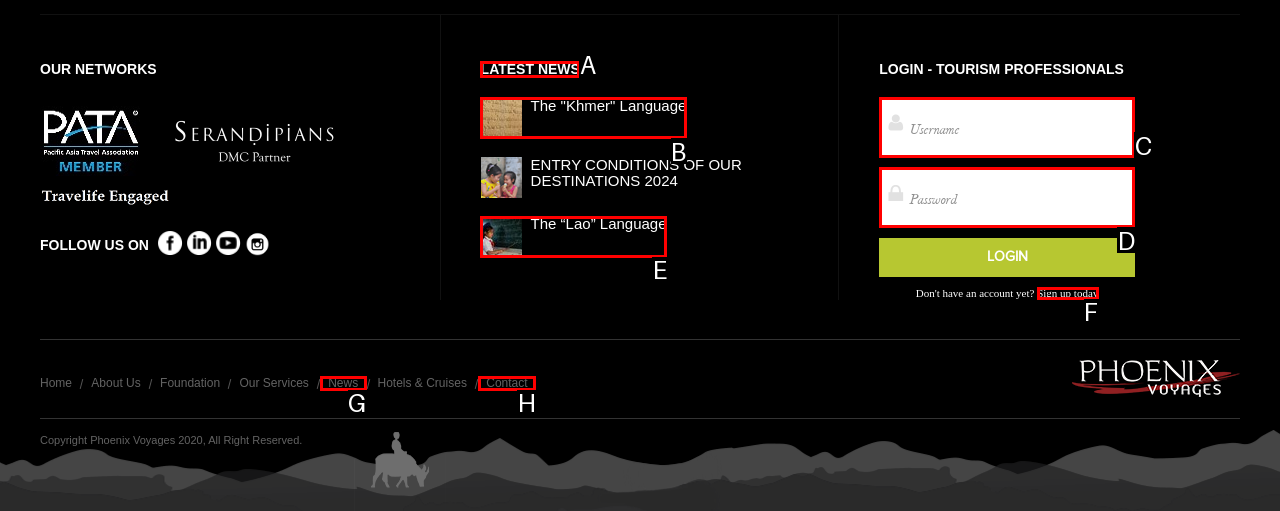Select the correct UI element to complete the task: Read the latest news
Please provide the letter of the chosen option.

A